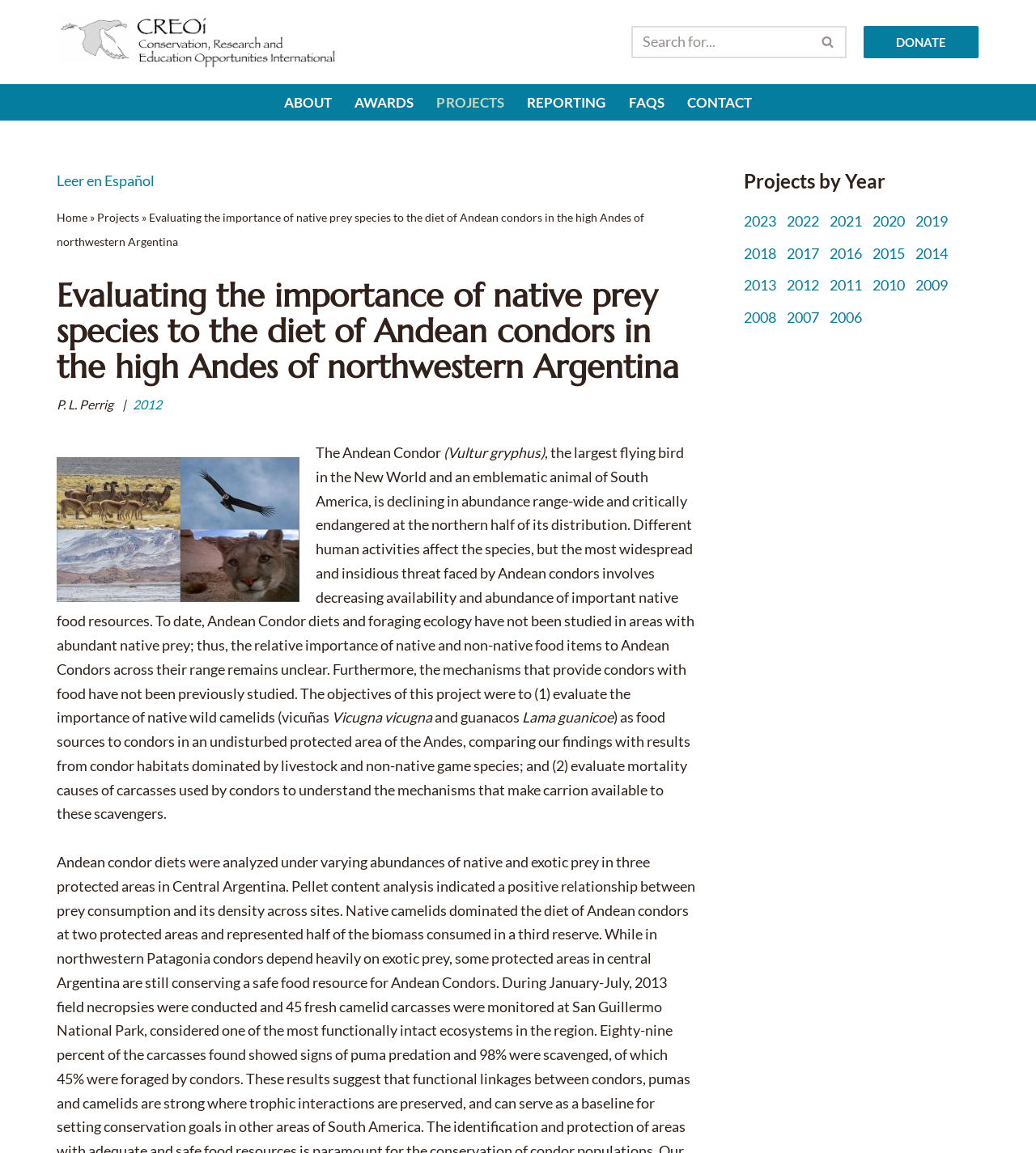Identify the bounding box coordinates of the clickable region to carry out the given instruction: "Learn about the project".

[0.055, 0.182, 0.622, 0.215]